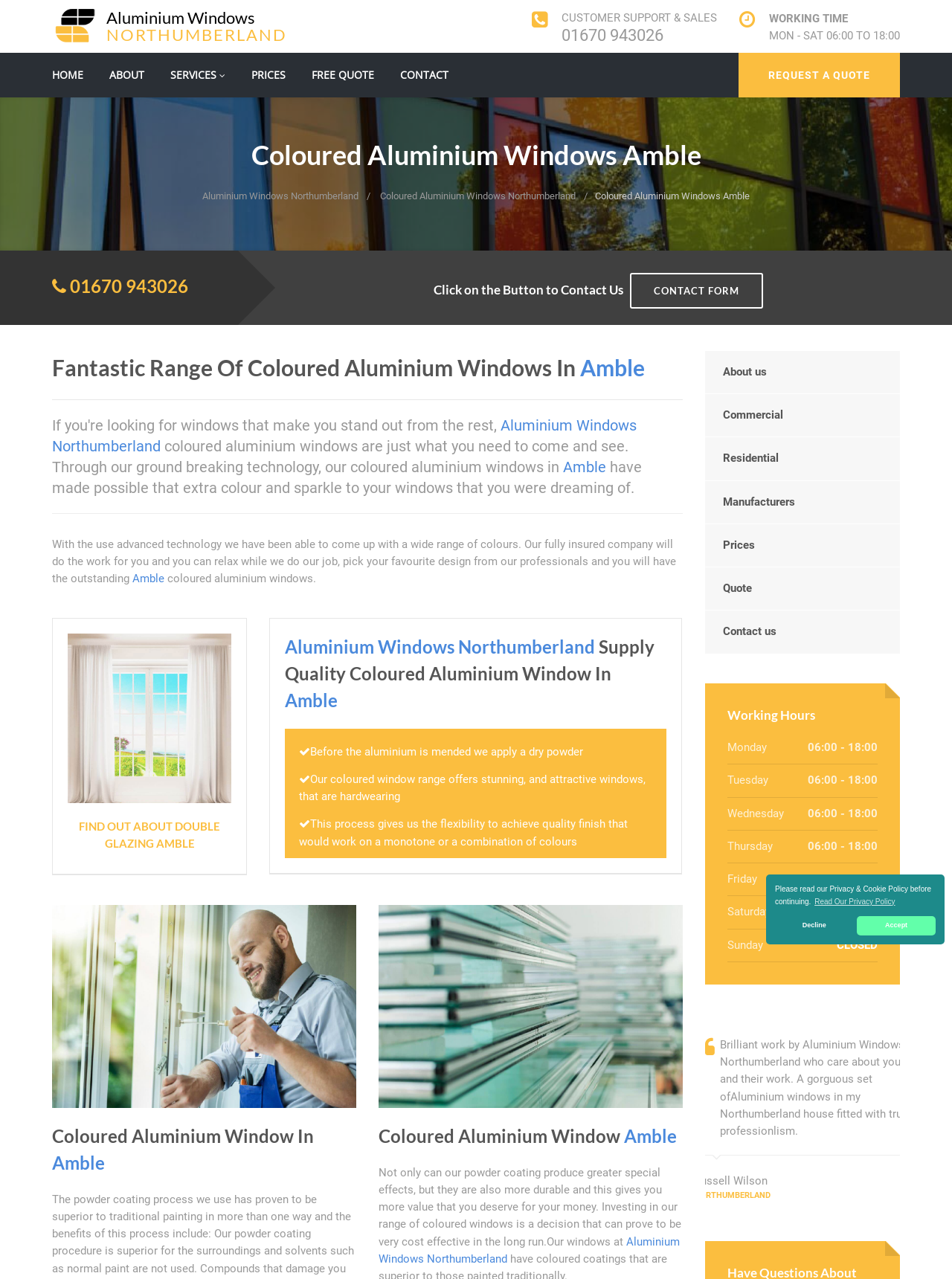Please specify the bounding box coordinates of the clickable region to carry out the following instruction: "Click on the 'CONTACT' link". The coordinates should be four float numbers between 0 and 1, in the format [left, top, right, bottom].

[0.42, 0.041, 0.471, 0.076]